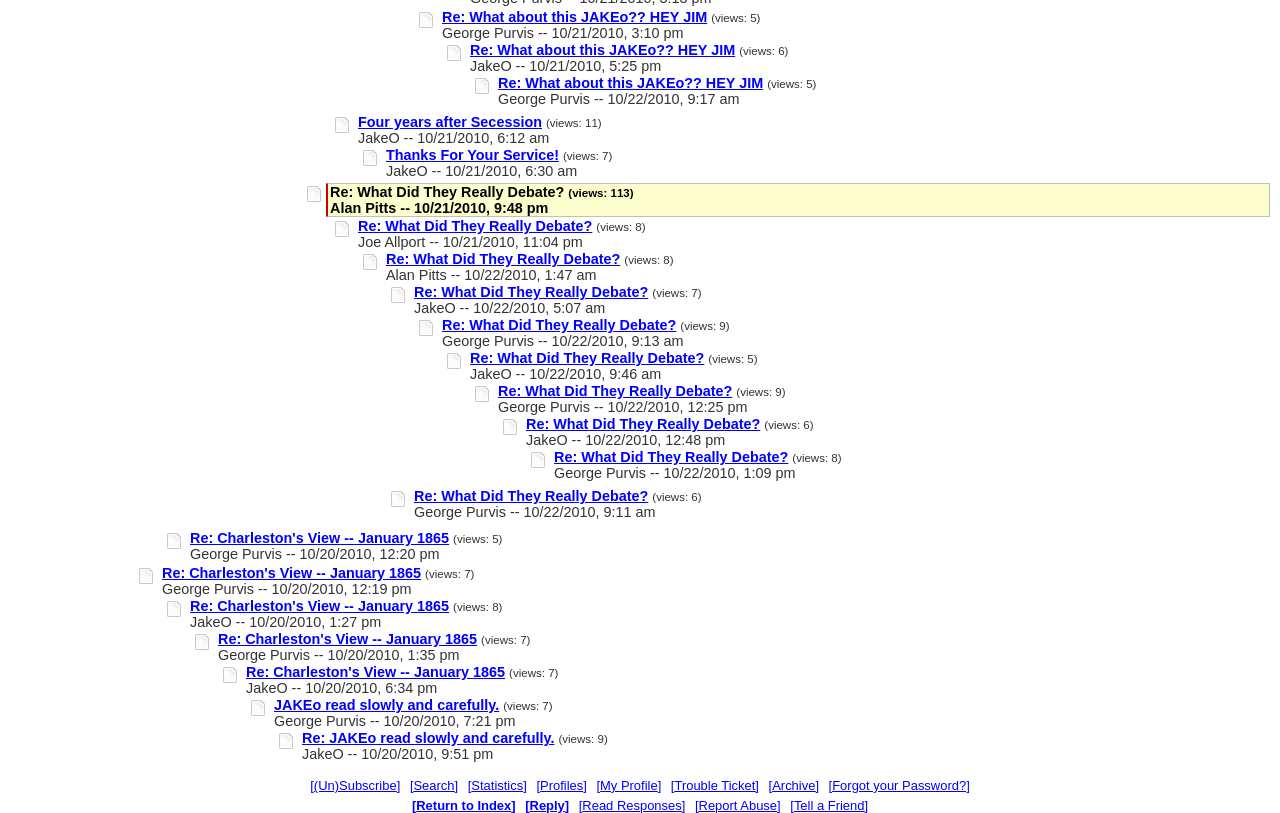What is the topic of the discussion thread? Based on the image, give a response in one word or a short phrase.

What Did They Really Debate?